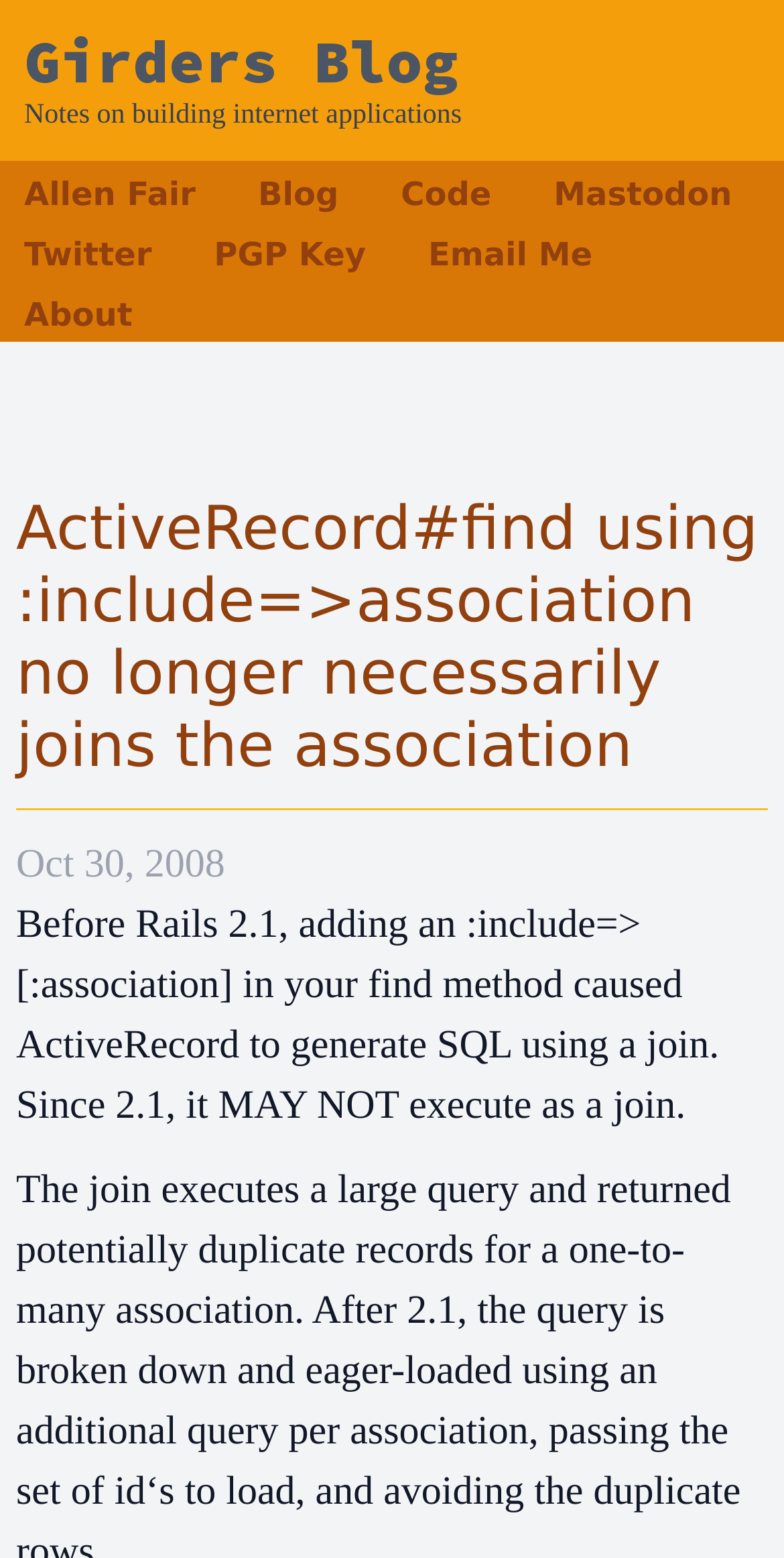Identify the headline of the webpage and generate its text content.

ActiveRecord#find using :include=>association no longer necessarily joins the association